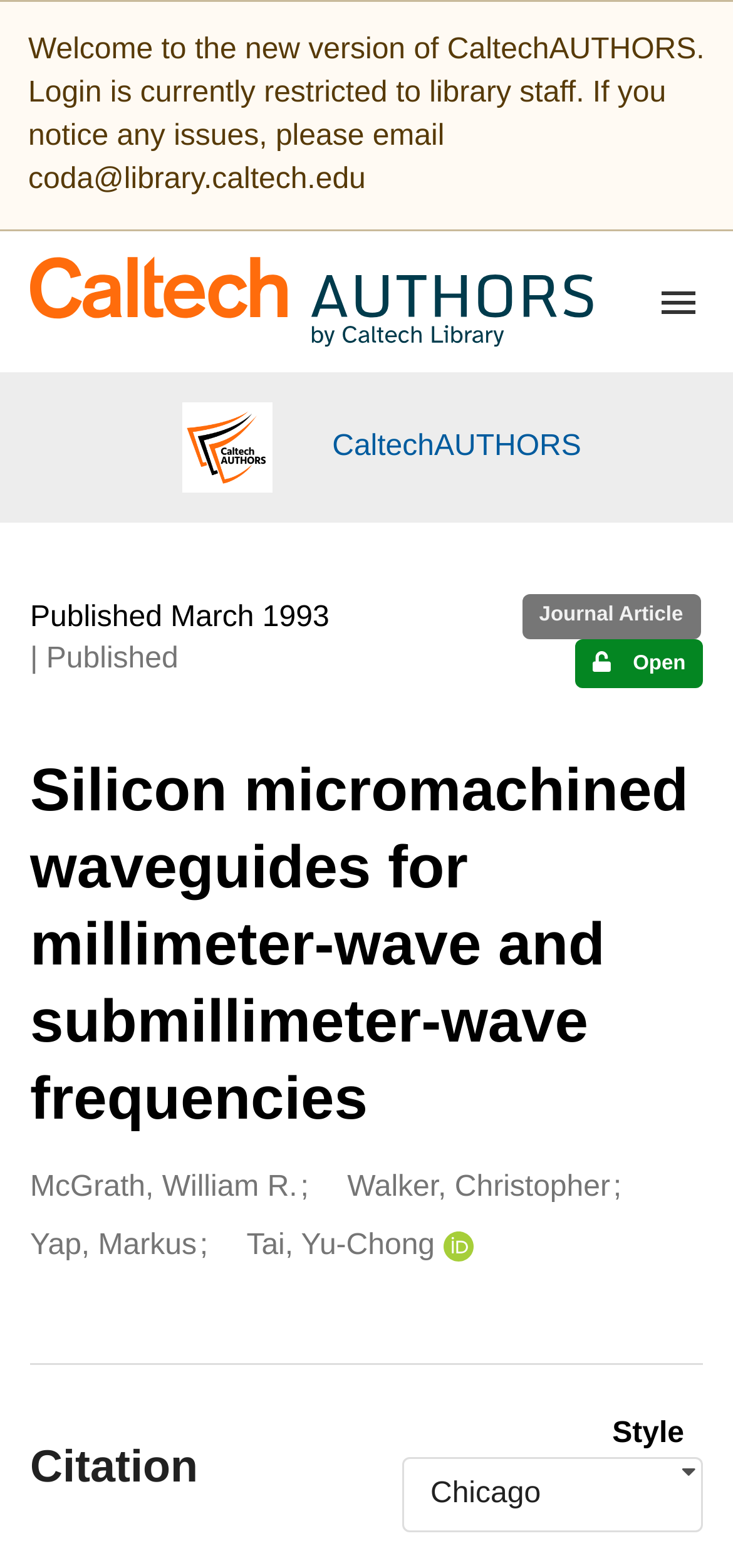Ascertain the bounding box coordinates for the UI element detailed here: "McGrath, William R.". The coordinates should be provided as [left, top, right, bottom] with each value being a float between 0 and 1.

[0.041, 0.745, 0.406, 0.772]